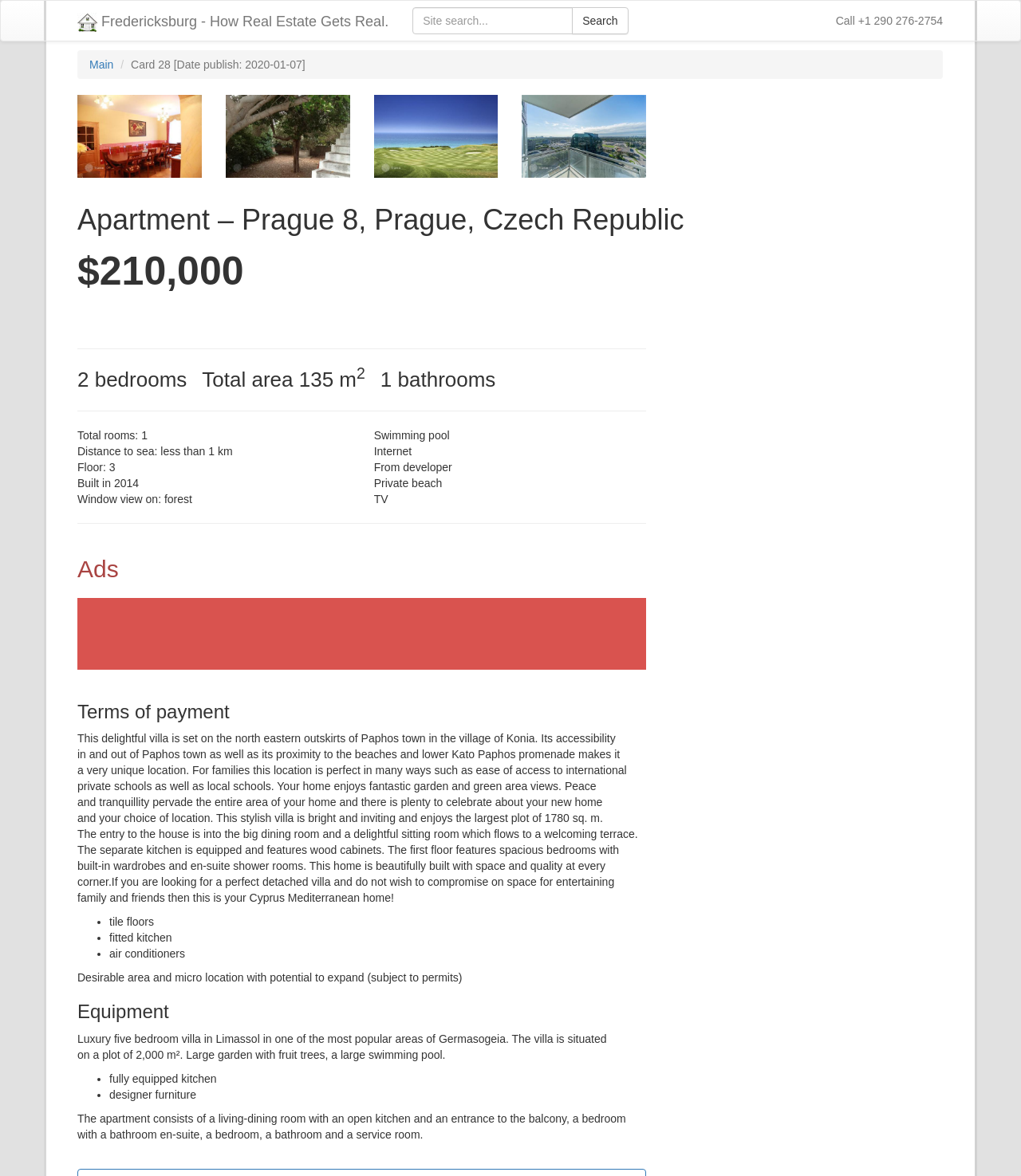Using the details from the image, please elaborate on the following question: What is the price of the apartment?

The price of the apartment is mentioned in the webpage as $210,000, which is displayed below the heading 'Apartment – Prague 8, Prague, Czech Republic'.